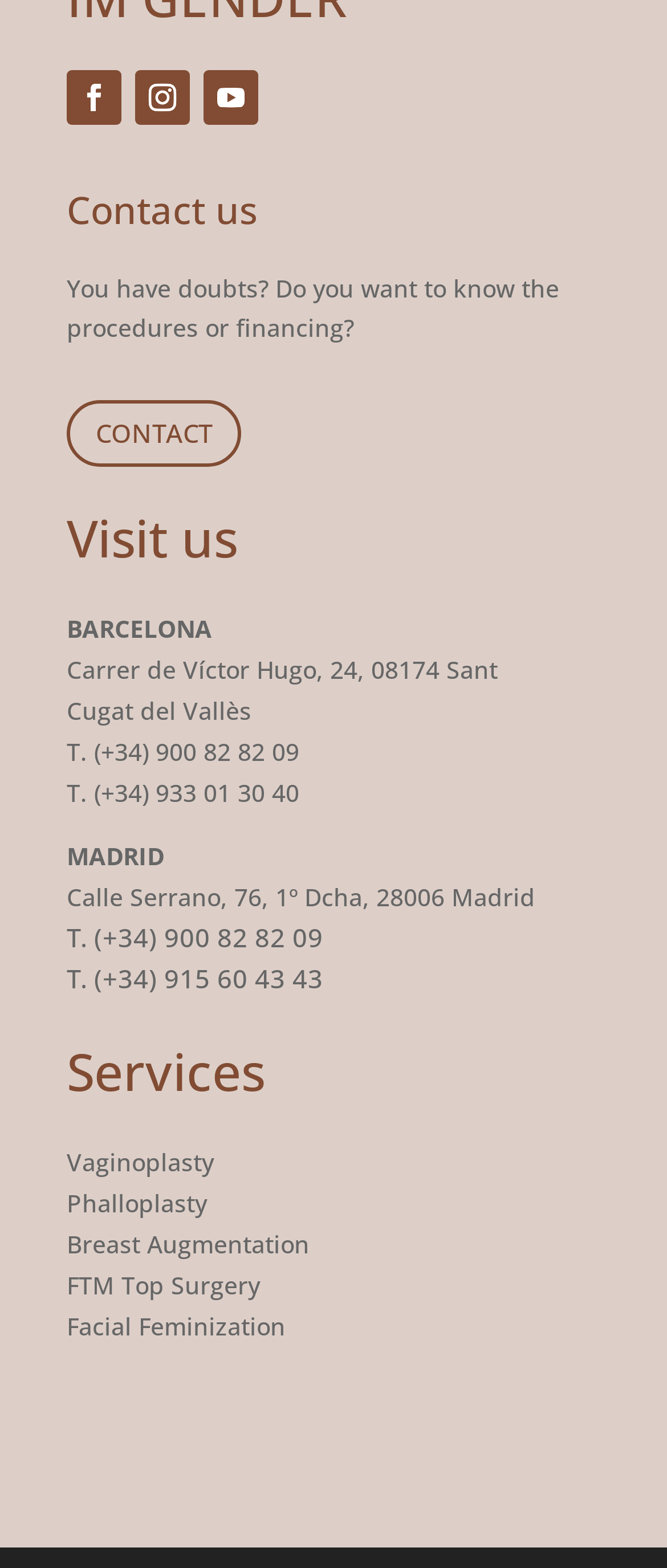Determine the bounding box coordinates of the region that needs to be clicked to achieve the task: "Visit the vaginoplasty page".

[0.1, 0.731, 0.321, 0.752]